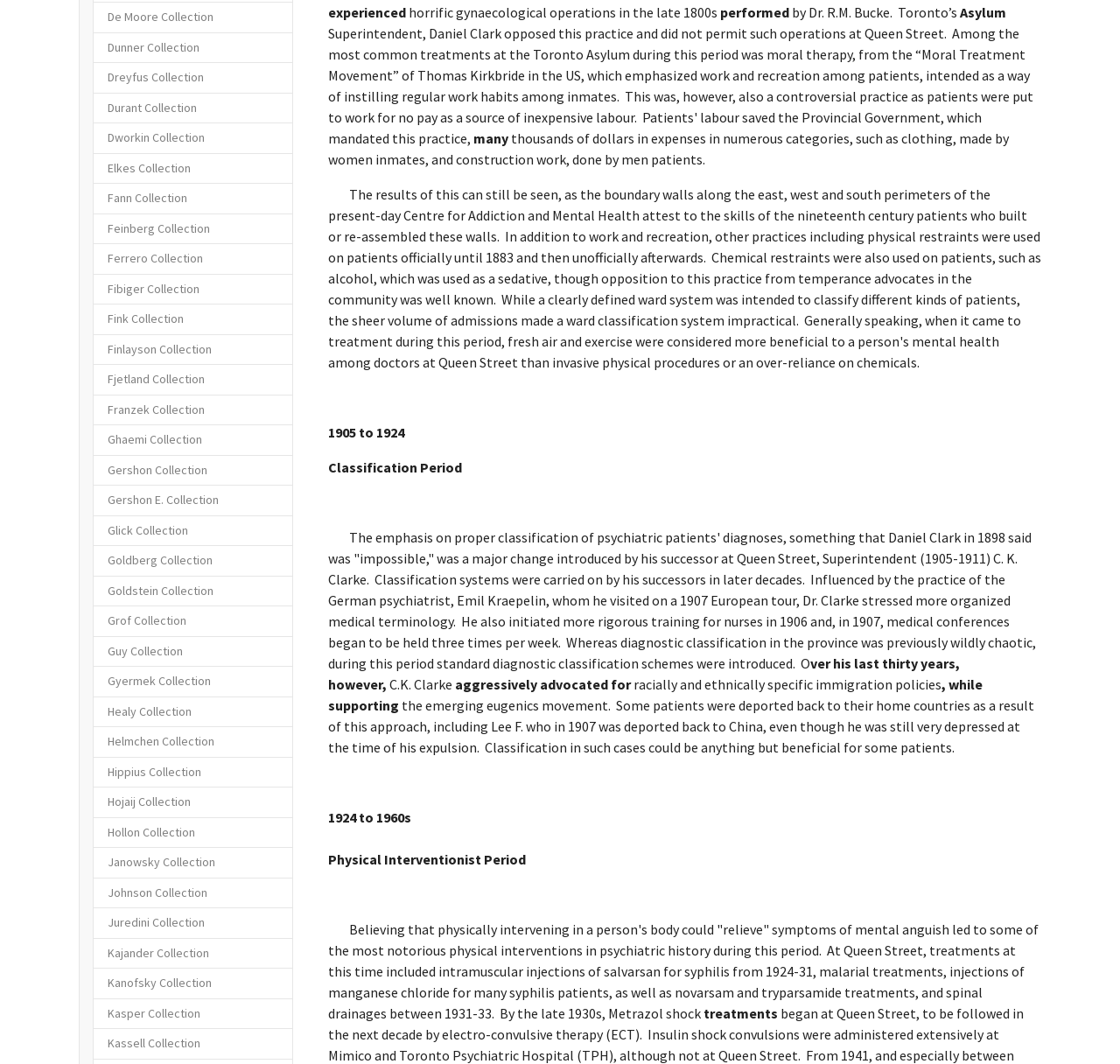Please reply with a single word or brief phrase to the question: 
Who visited Emil Kraepelin on a 1907 European tour?

Dr. Clarke